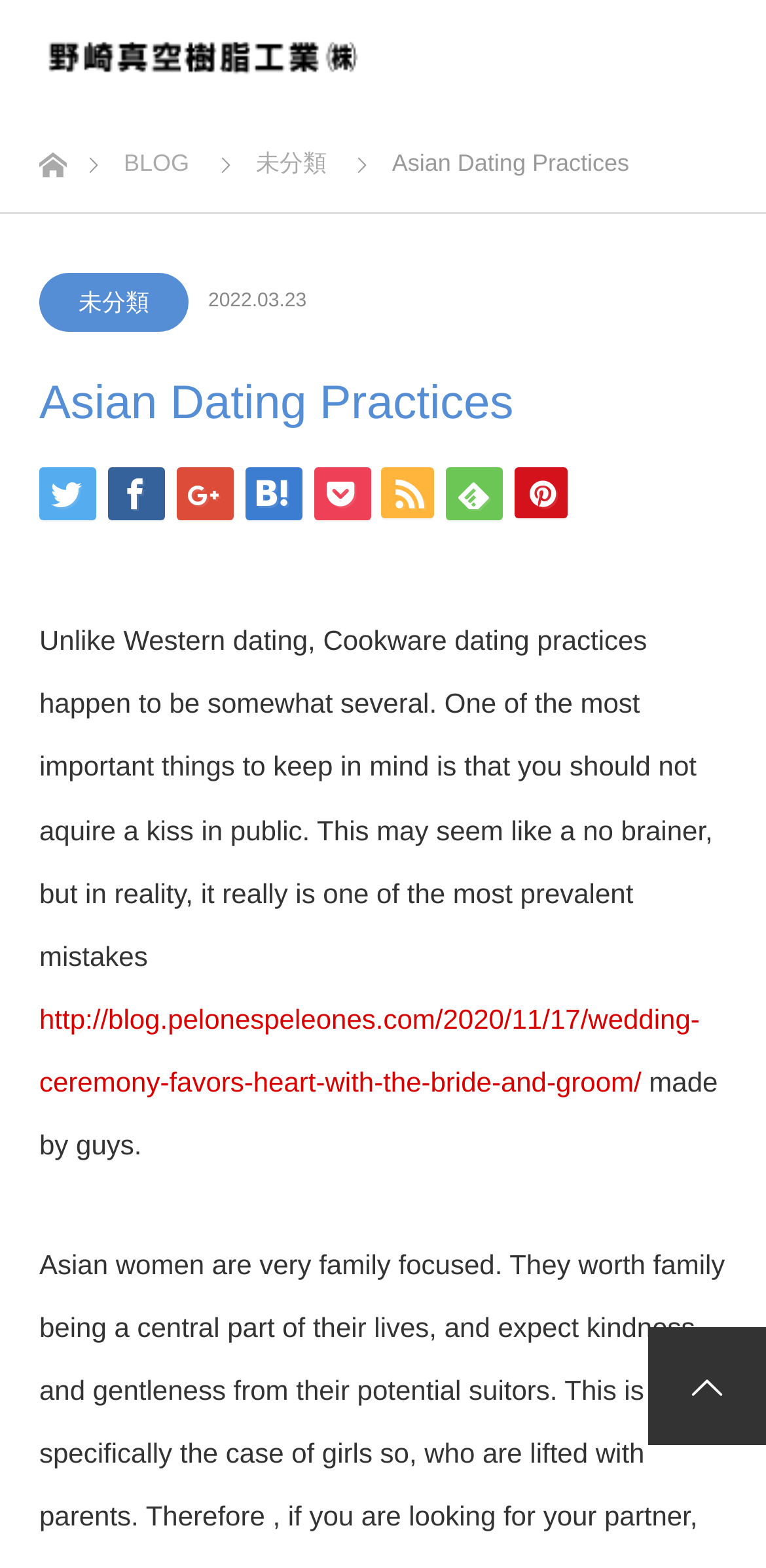Please identify the bounding box coordinates of the element's region that I should click in order to complete the following instruction: "go to homepage". The bounding box coordinates consist of four float numbers between 0 and 1, i.e., [left, top, right, bottom].

[0.051, 0.089, 0.085, 0.108]